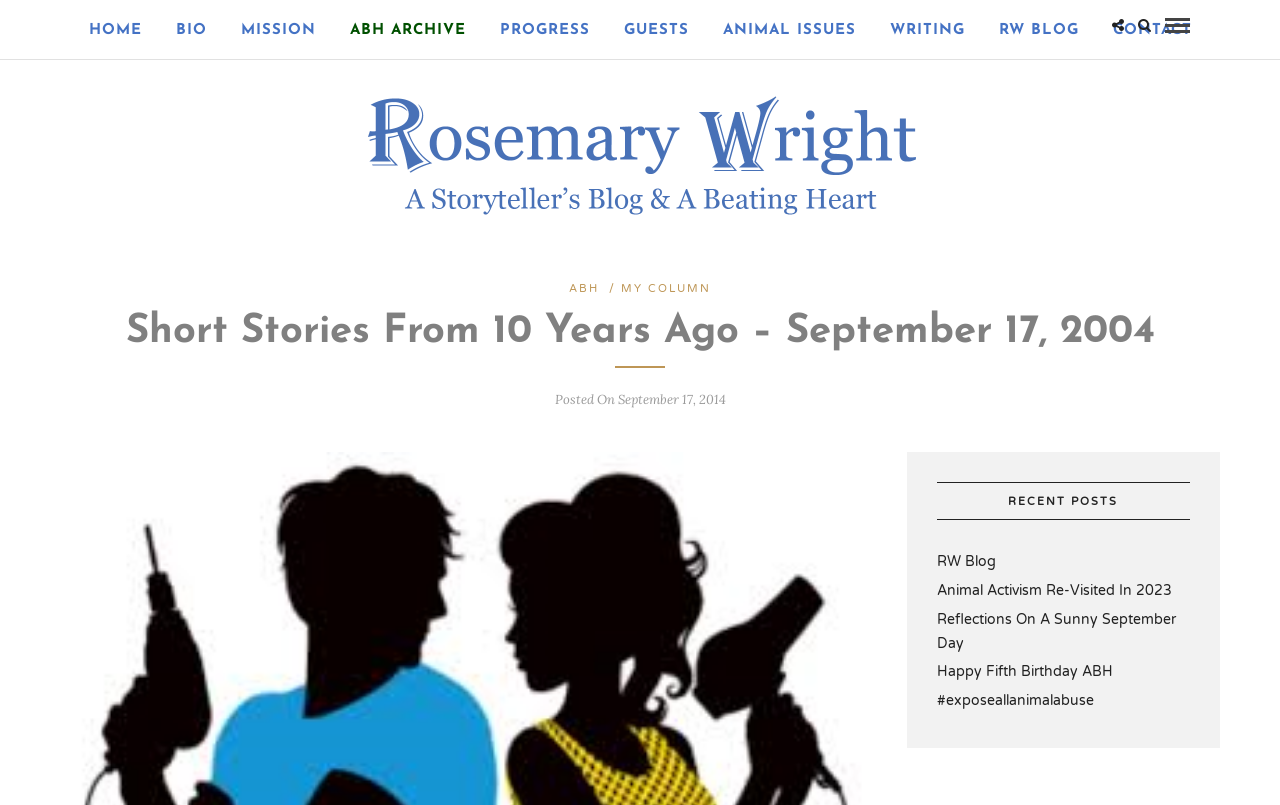Identify the bounding box coordinates of the region that needs to be clicked to carry out this instruction: "view animal activism post". Provide these coordinates as four float numbers ranging from 0 to 1, i.e., [left, top, right, bottom].

[0.732, 0.723, 0.915, 0.744]